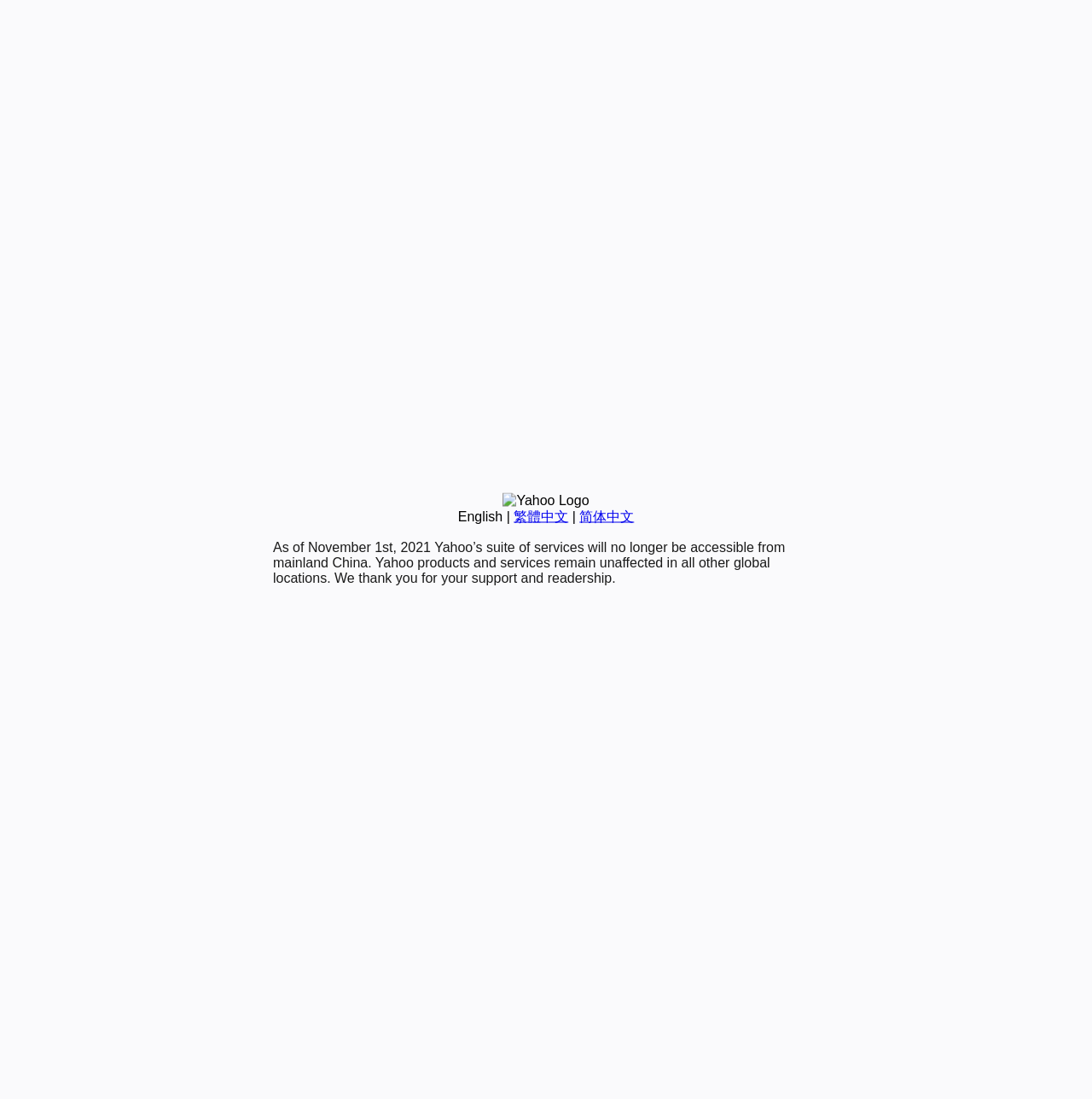Using the format (top-left x, top-left y, bottom-right x, bottom-right y), and given the element description, identify the bounding box coordinates within the screenshot: 简体中文

[0.531, 0.463, 0.581, 0.476]